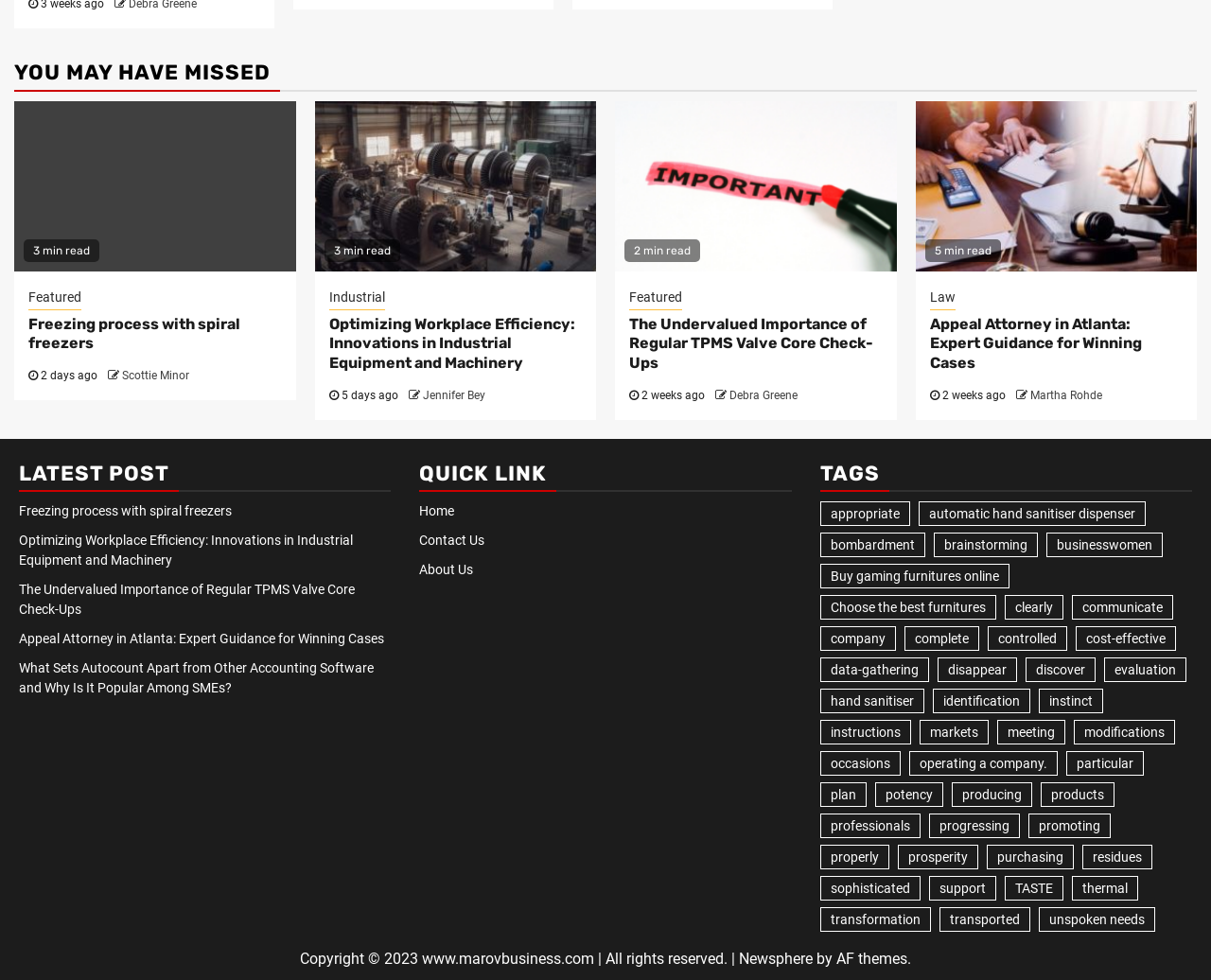Given the element description, predict the bounding box coordinates in the format (top-left x, top-left y, bottom-right x, bottom-right y), using floating point numbers between 0 and 1: Contact Us

[0.346, 0.544, 0.4, 0.559]